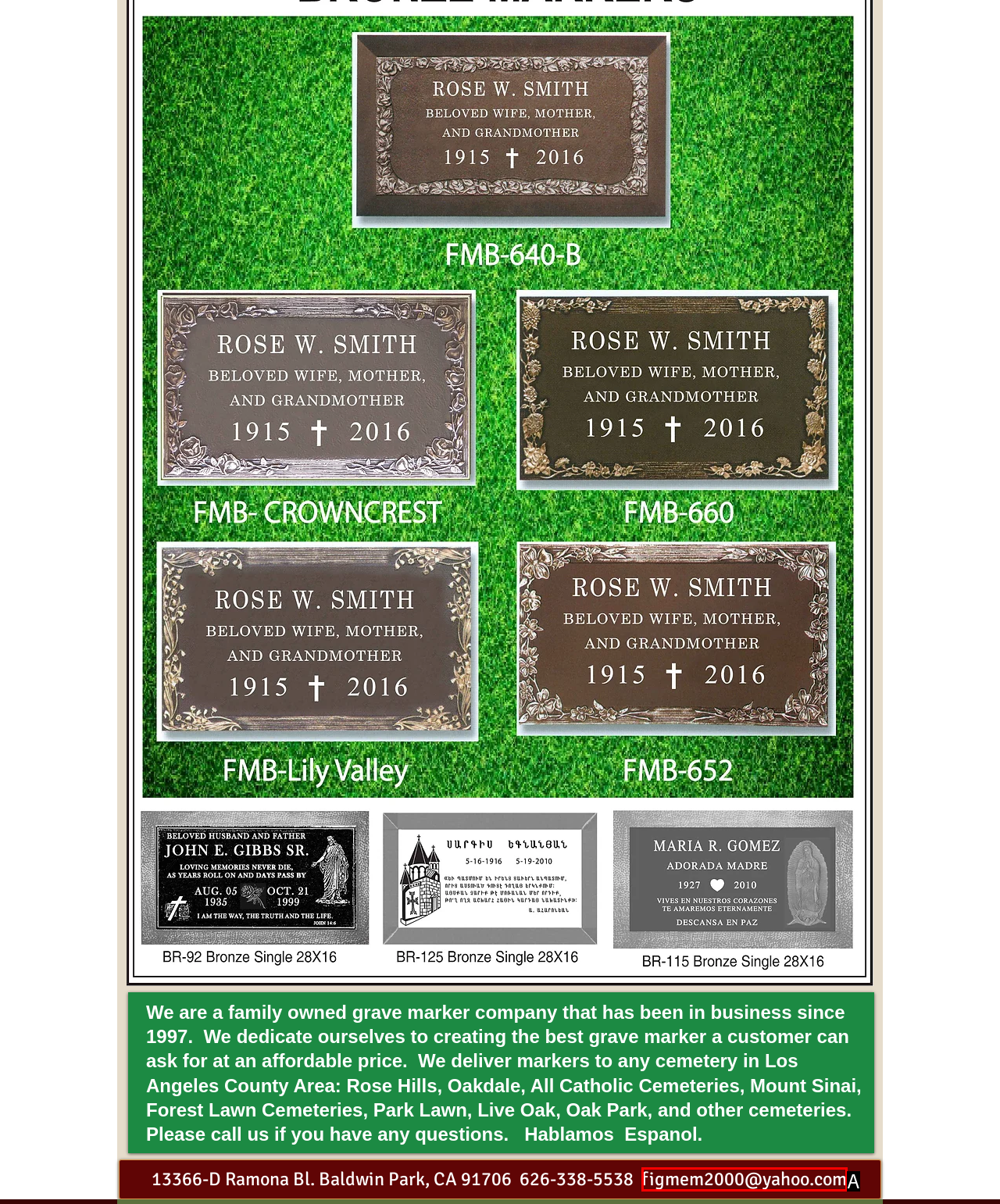Select the HTML element that corresponds to the description: Bone Seed Wisdom. Reply with the letter of the correct option.

None